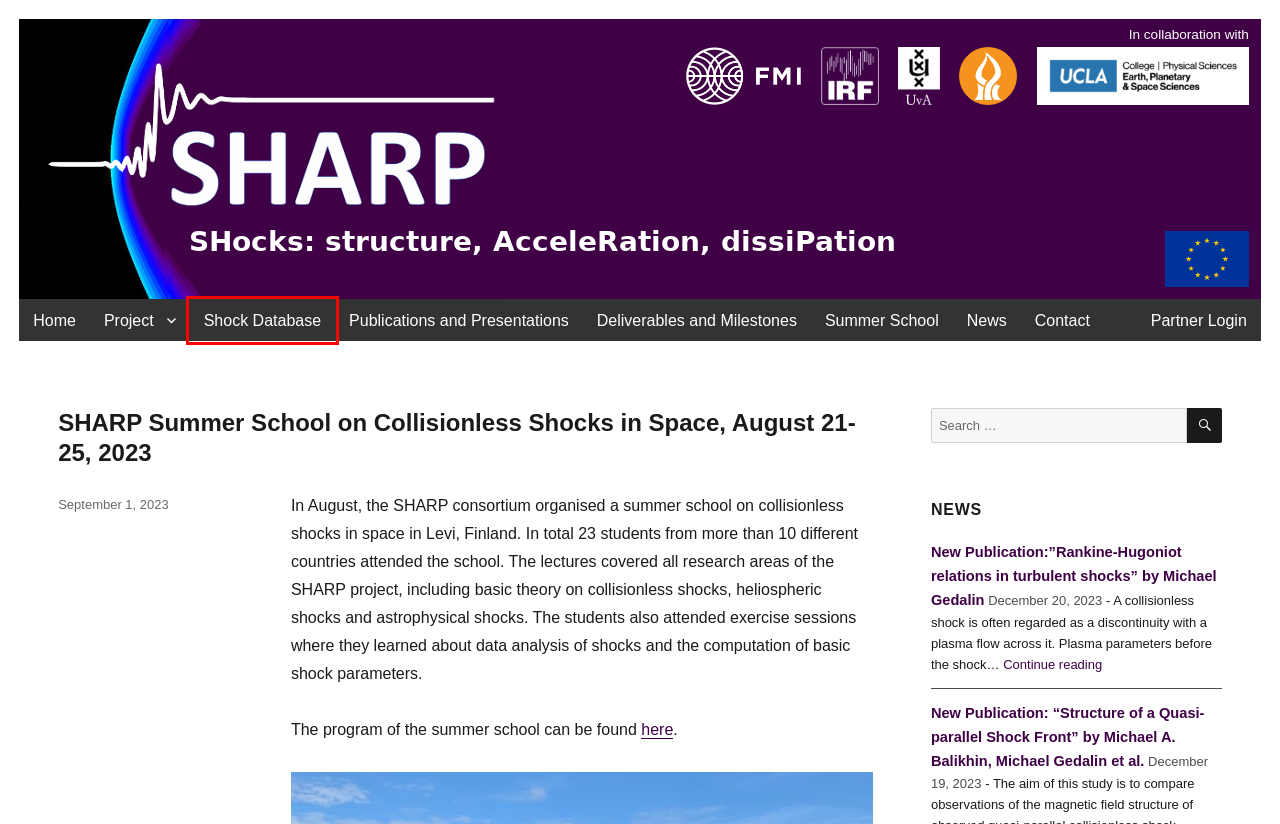Observe the webpage screenshot and focus on the red bounding box surrounding a UI element. Choose the most appropriate webpage description that corresponds to the new webpage after clicking the element in the bounding box. Here are the candidates:
A. Contact – SHARP
B. New Publication:”Rankine-Hugoniot relations in turbulent shocks” by Michael Gedalin – SHARP
C. SHARP
D. Deliverables and Milestones – SHARP
E. Publications and Presentations – SHARP
F. SHARP – SHocks: structure, AcceleRation, dissiPation
G. Project Description – SHARP
H. News – SHARP

C